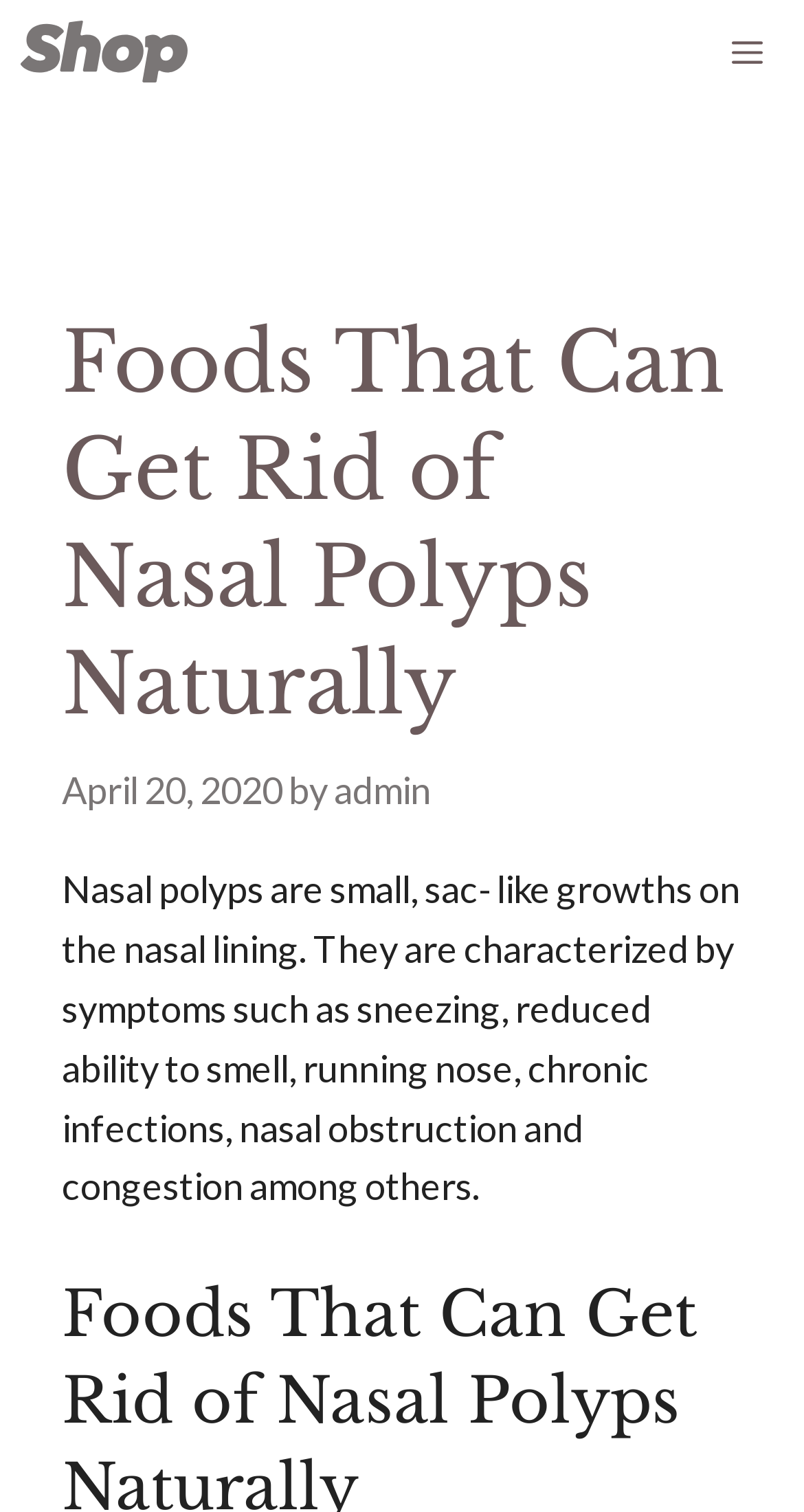Respond to the following query with just one word or a short phrase: 
What is the date of the article?

April 20, 2020